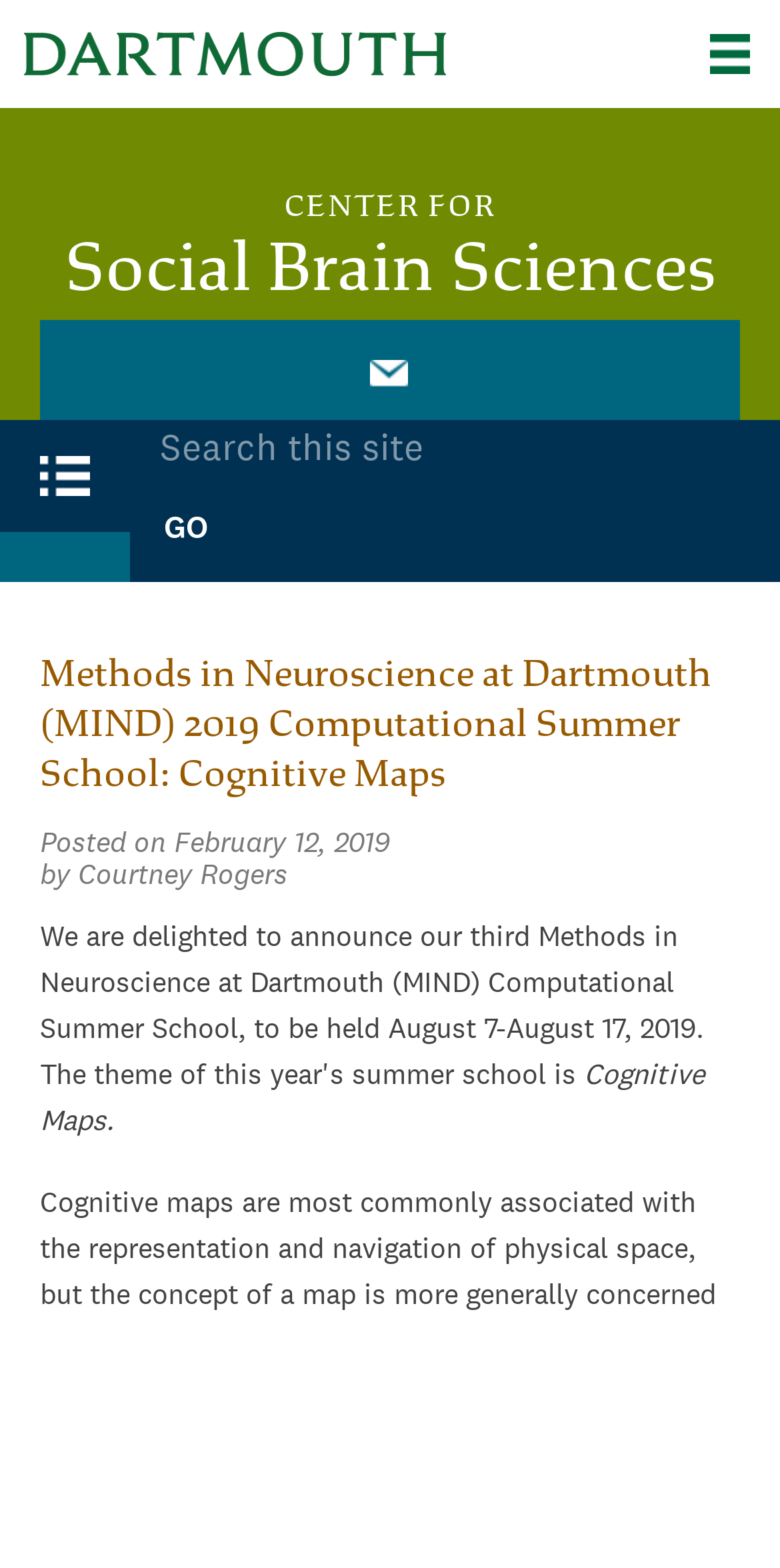What is the date of the summer school?
Please provide a single word or phrase answer based on the image.

August 7-17, 2019